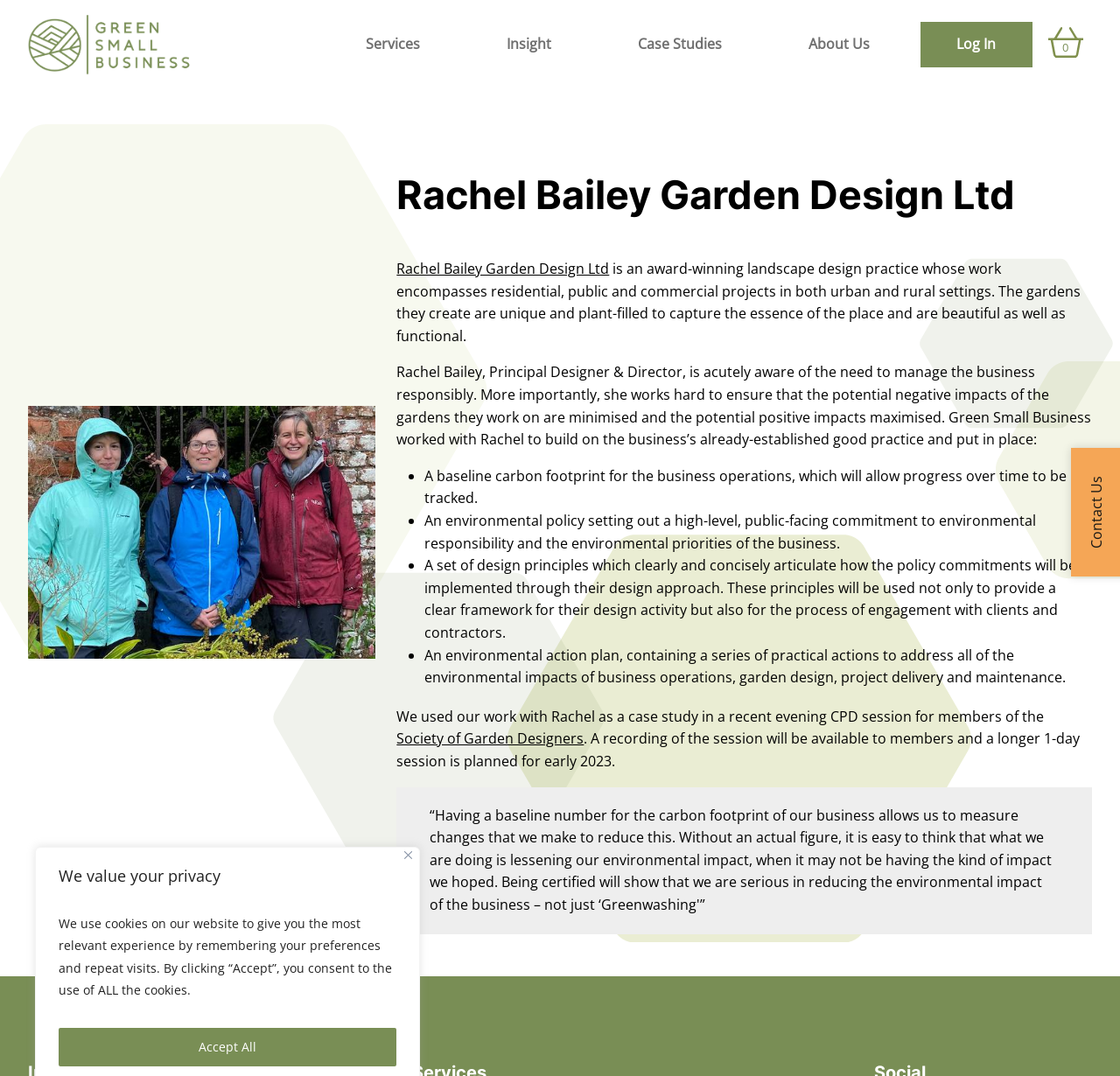What organization was the case study presented to?
Respond to the question with a well-detailed and thorough answer.

The webpage content mentions that the work with Rachel was used as a case study in a recent evening CPD session for members of the Society of Garden Designers.